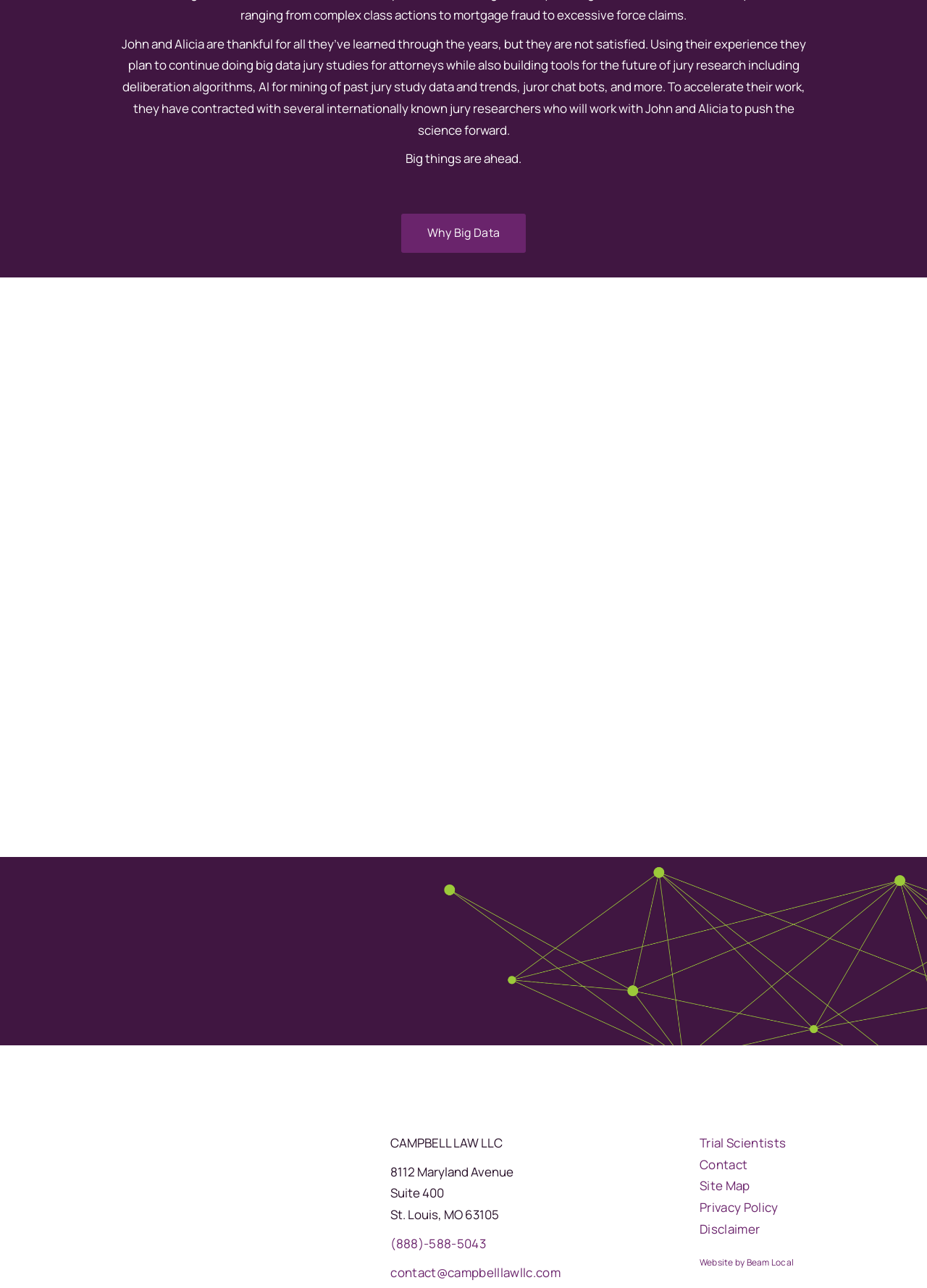What is the location of the law firm?
Give a comprehensive and detailed explanation for the question.

The location of the law firm can be found at the bottom of the webpage, where the address is provided as 8112 Maryland Avenue, Suite 400, St. Louis, MO 63105.